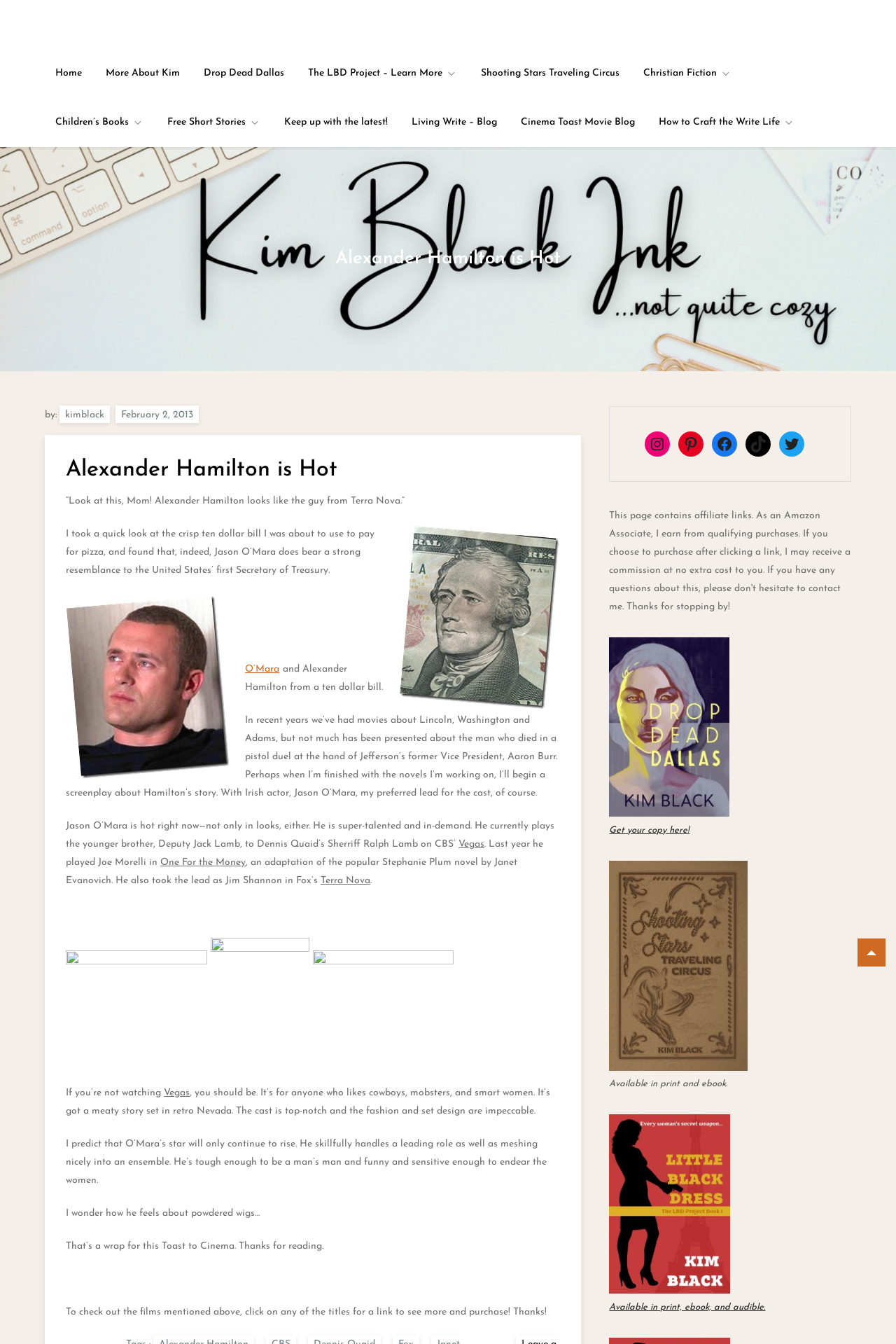Given the element description TikTok, specify the bounding box coordinates of the corresponding UI element in the format (top-left x, top-left y, bottom-right x, bottom-right y). All values must be between 0 and 1.

[0.832, 0.321, 0.86, 0.34]